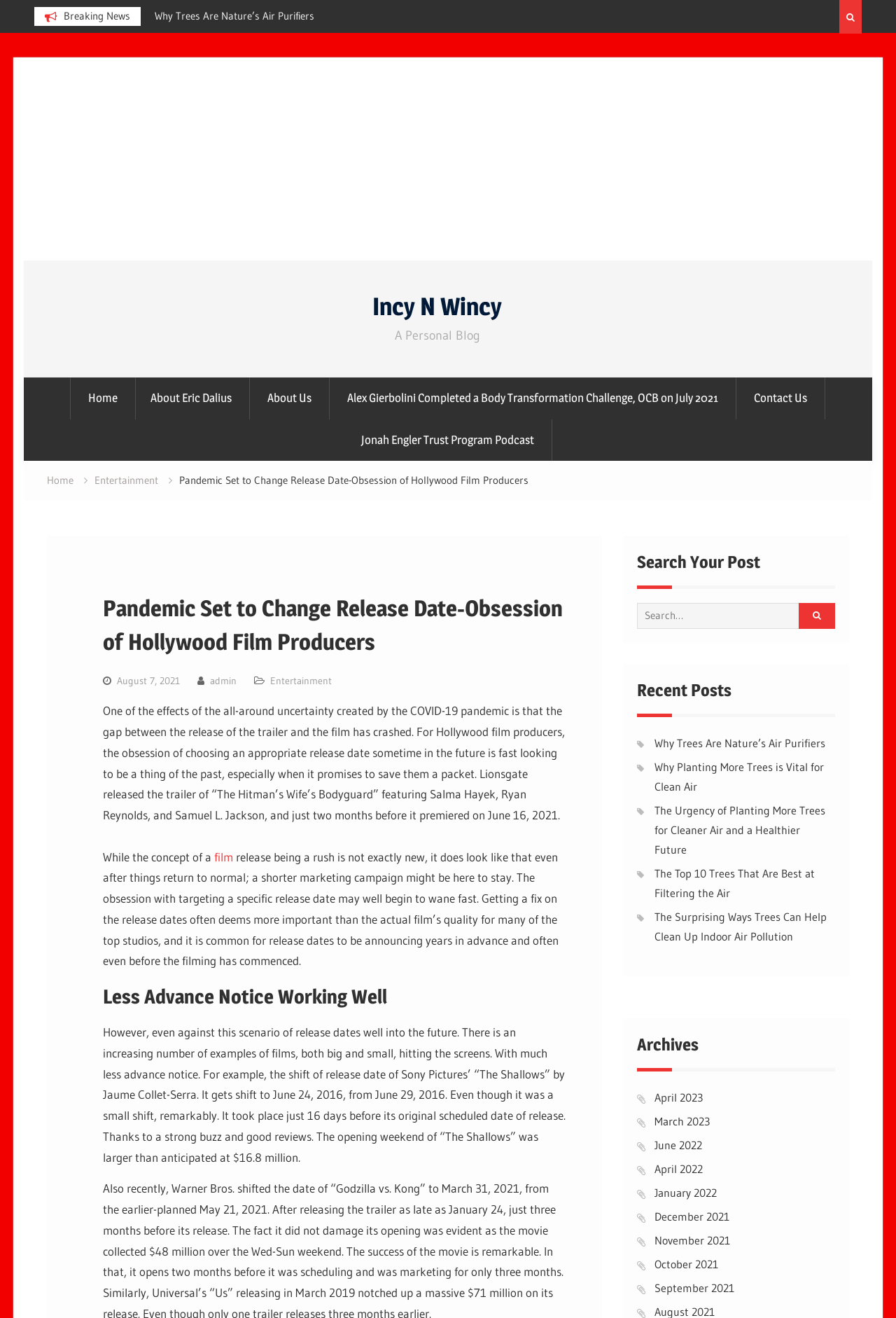Please answer the following question using a single word or phrase: 
What is the date of the blog post?

August 7, 2021